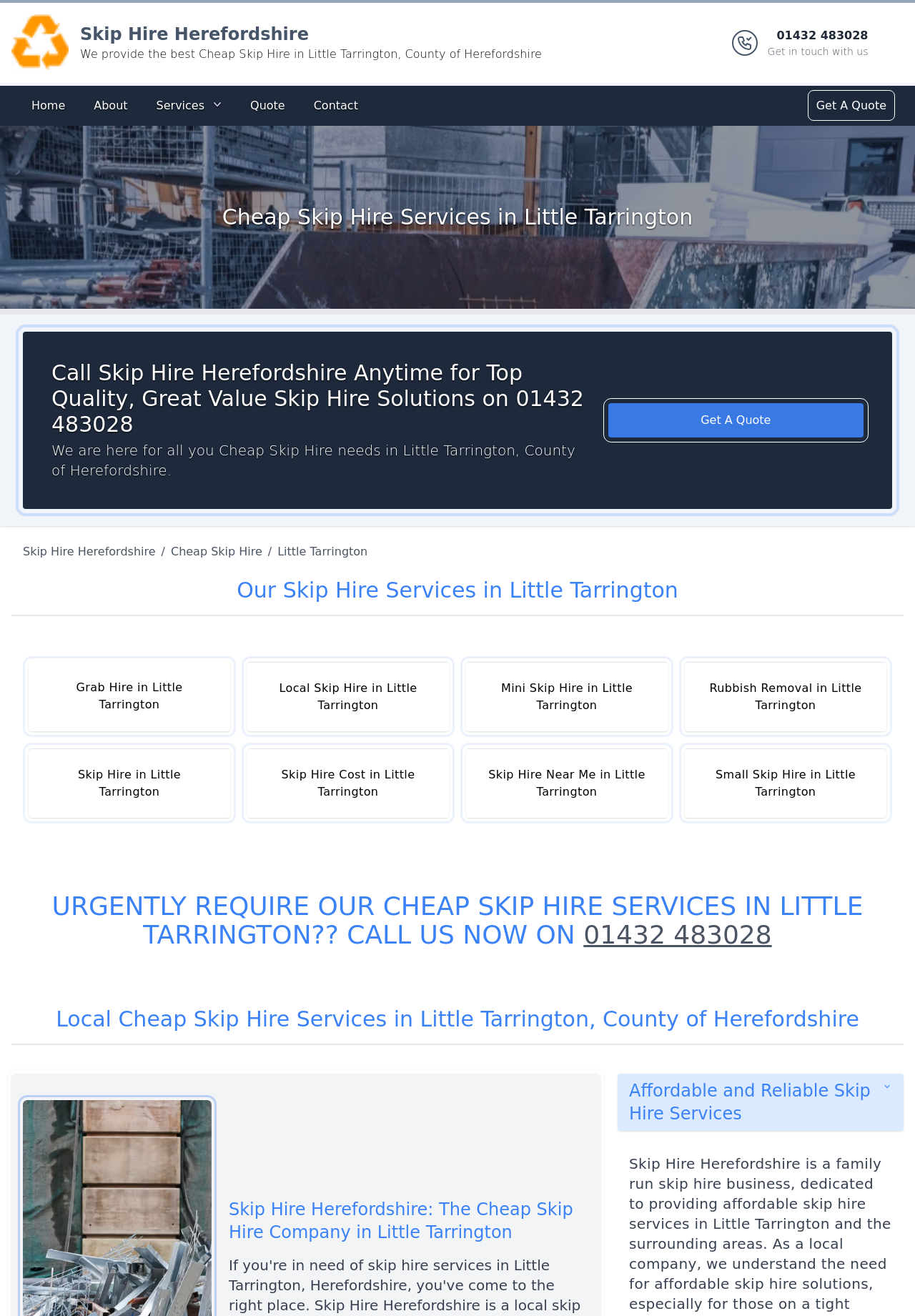Reply to the question with a brief word or phrase: What is the phone number to get in touch with Skip Hire Herefordshire?

01432 483028